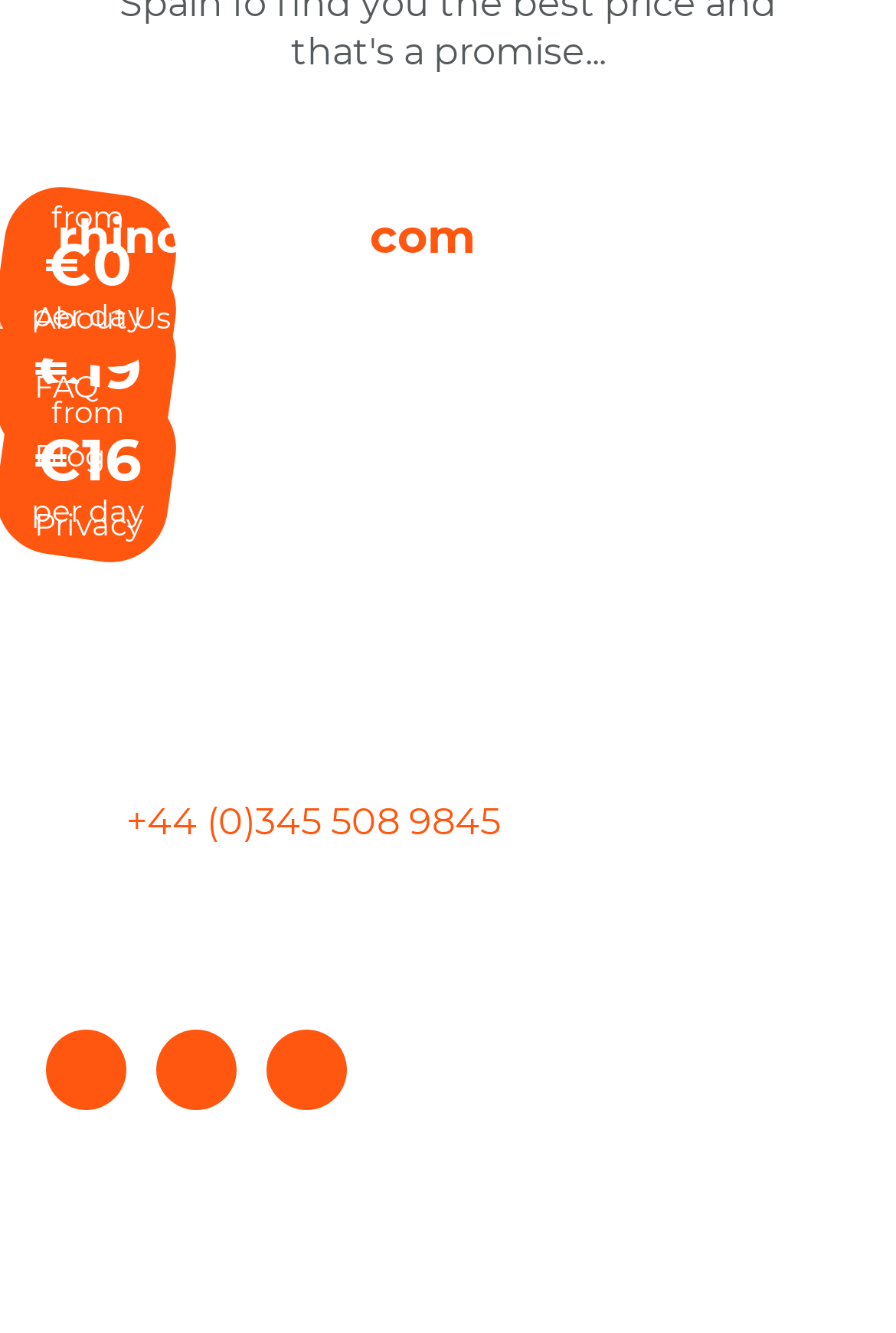Determine the bounding box coordinates for the area that should be clicked to carry out the following instruction: "View prices from €28 per day".

[0.03, 0.216, 0.166, 0.268]